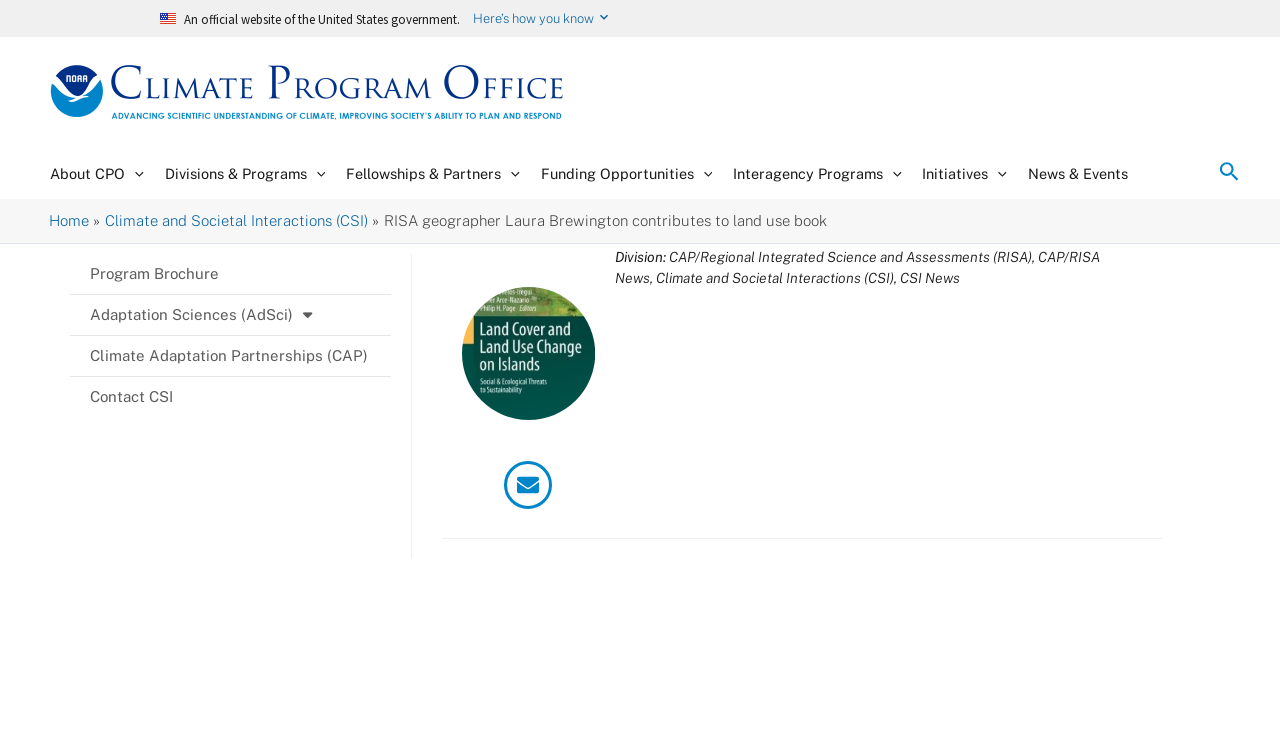Determine the bounding box coordinates of the element's region needed to click to follow the instruction: "Click on the 'Here’s how you know' button". Provide these coordinates as four float numbers between 0 and 1, formatted as [left, top, right, bottom].

[0.366, 0.005, 0.468, 0.045]